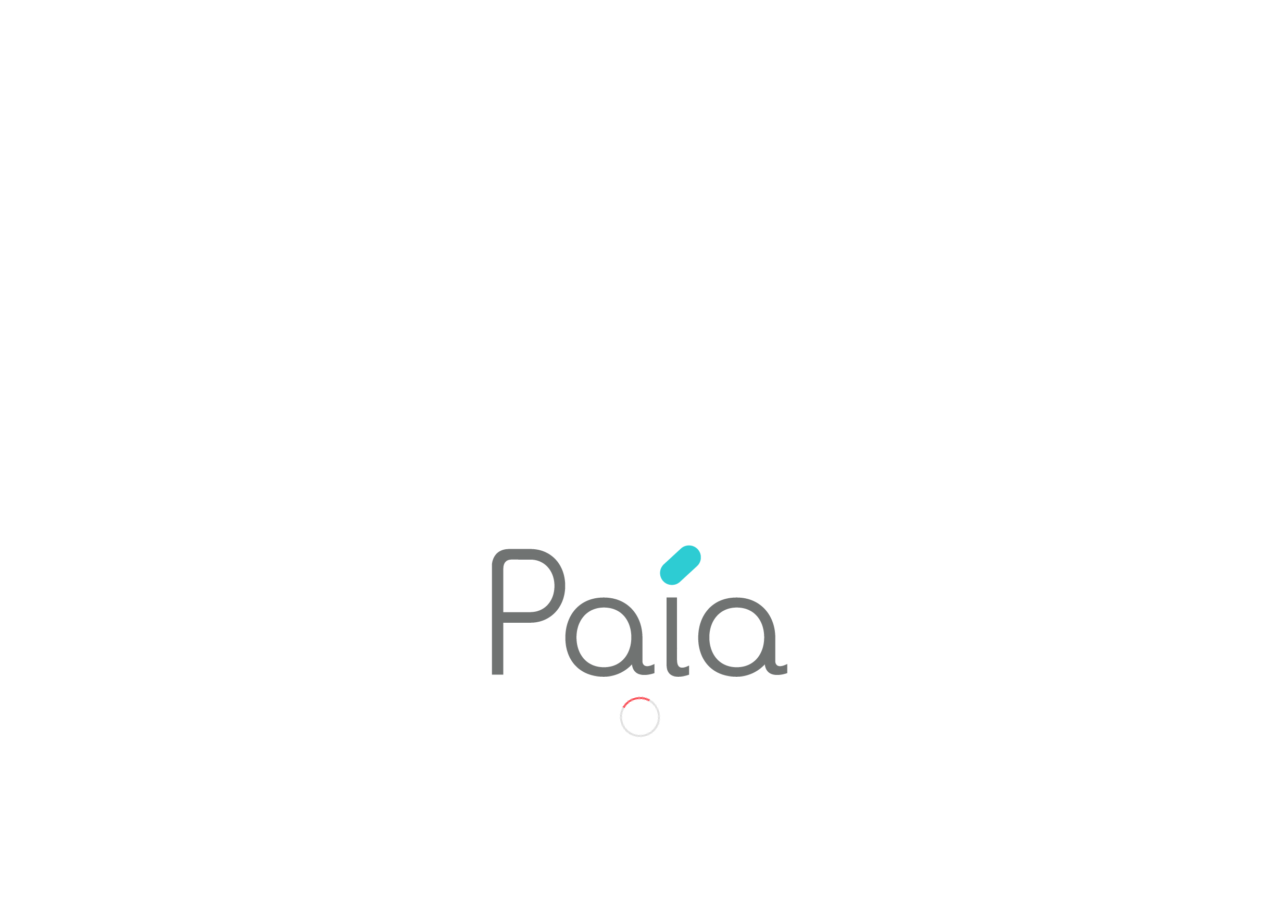What is the phone number of Paia Consulting?
Give a one-word or short phrase answer based on the image.

+65 3157 6033